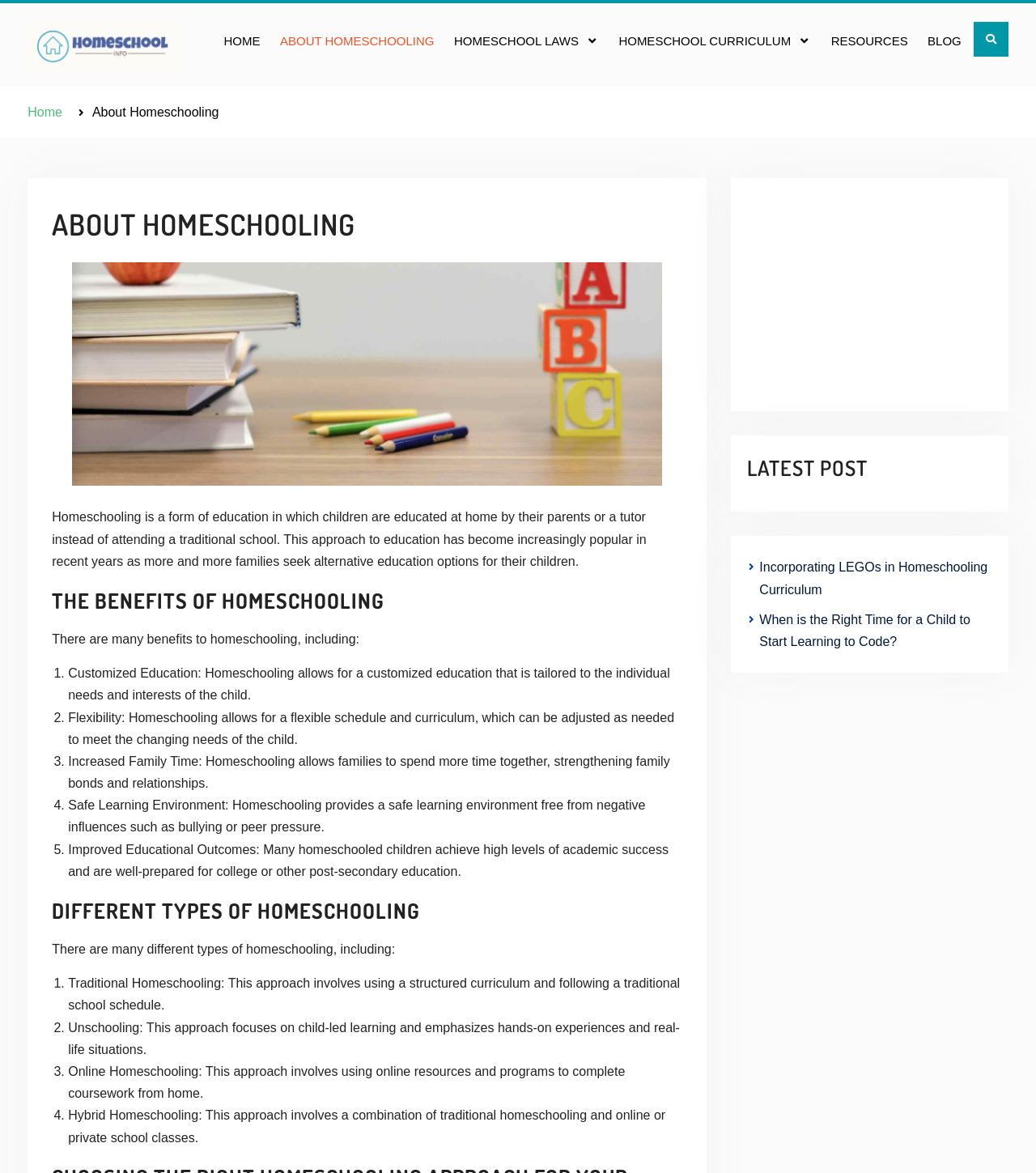Find the bounding box coordinates of the area to click in order to follow the instruction: "Explore homeschool laws".

[0.43, 0.017, 0.586, 0.053]